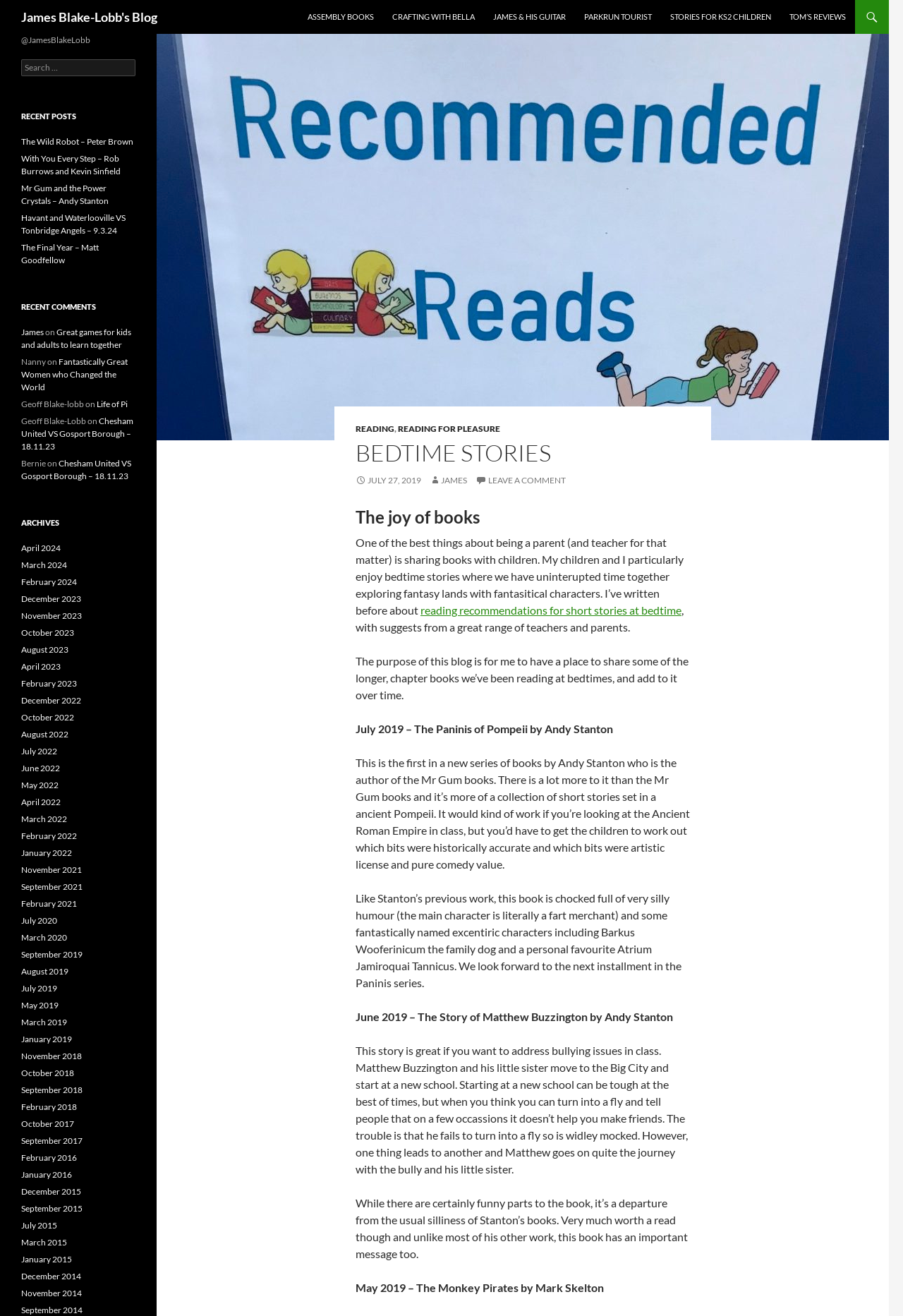Please determine the bounding box coordinates for the element that should be clicked to follow these instructions: "Search for a keyword".

[0.023, 0.045, 0.15, 0.058]